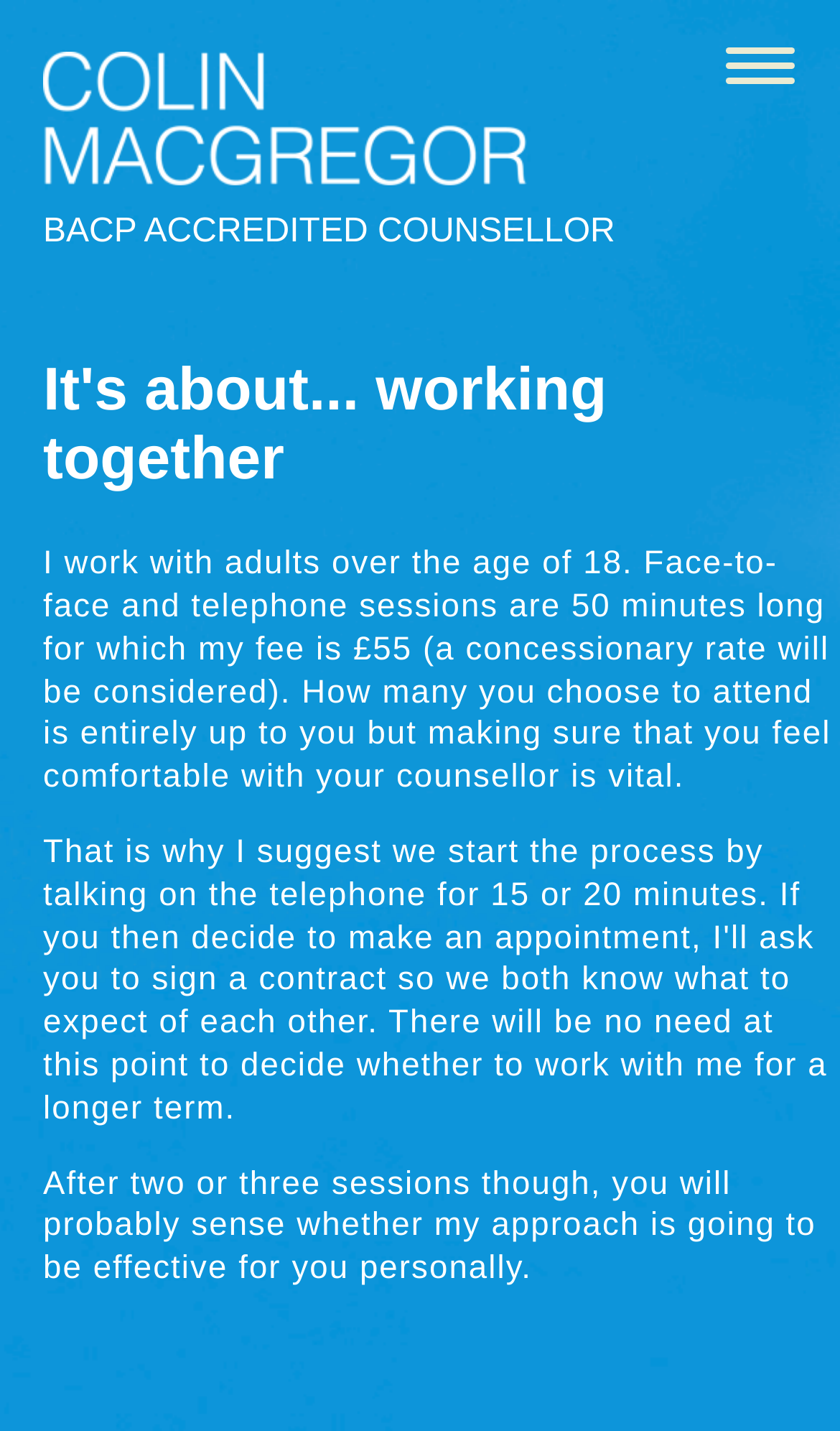How long are the face-to-face and telephone sessions?
Use the image to answer the question with a single word or phrase.

50 minutes